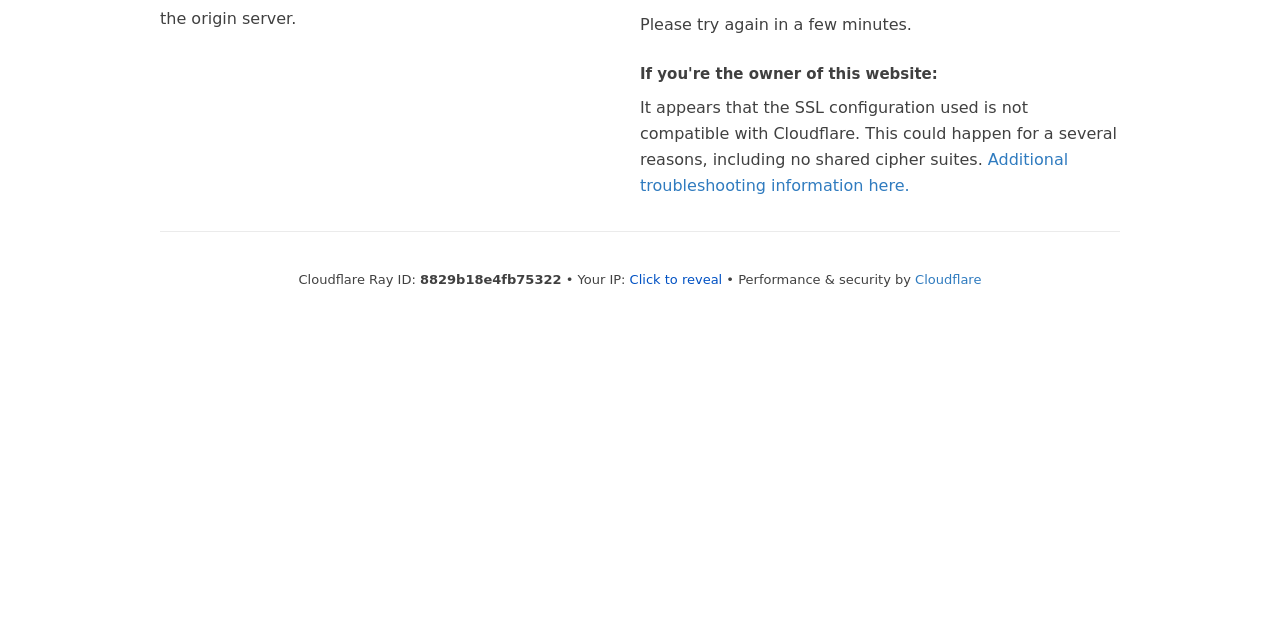Please find the bounding box for the UI element described by: "Click to reveal".

[0.492, 0.424, 0.564, 0.448]